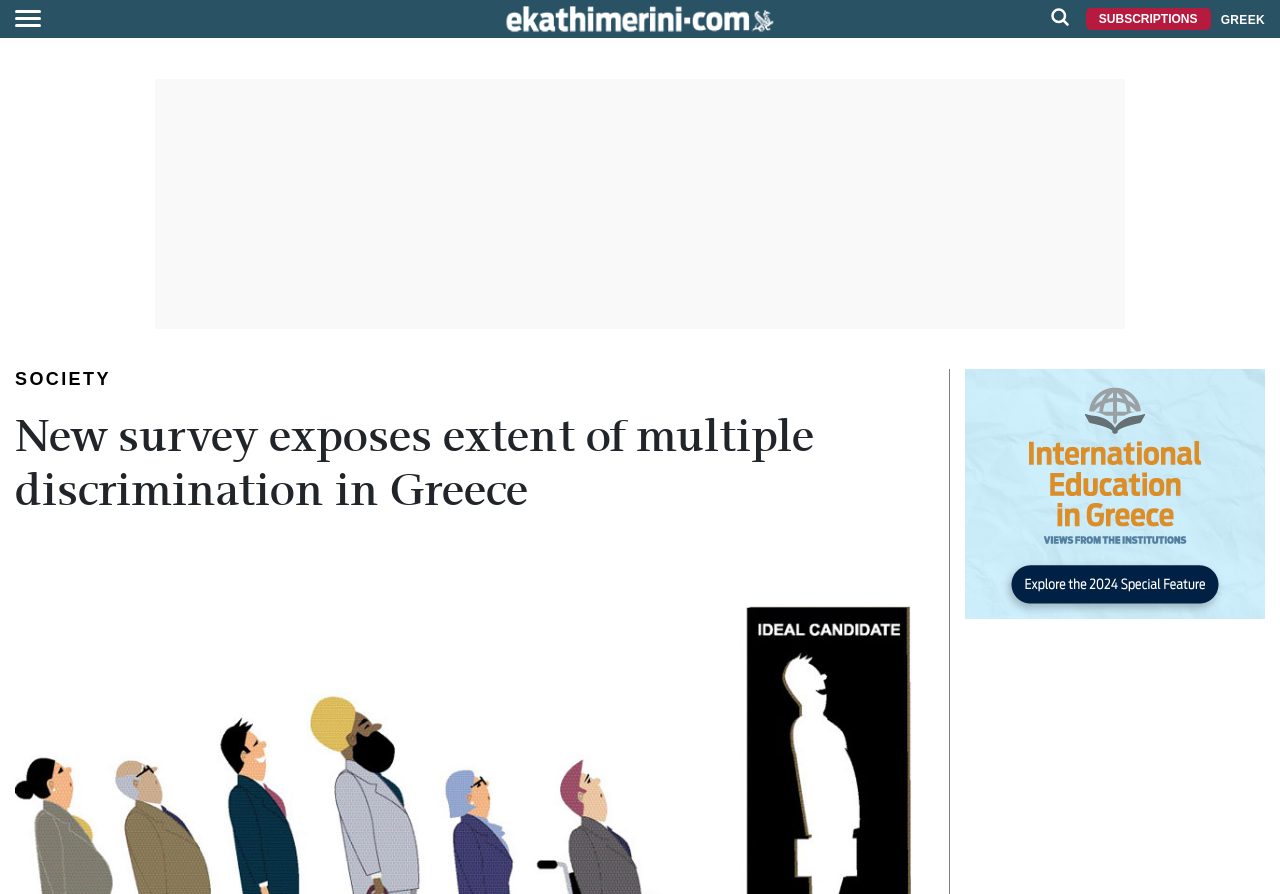Utilize the information from the image to answer the question in detail:
What is the language of the webpage?

Based on the link 'GREEK' on the top right corner of the webpage, it can be inferred that the language of the webpage is Greek.